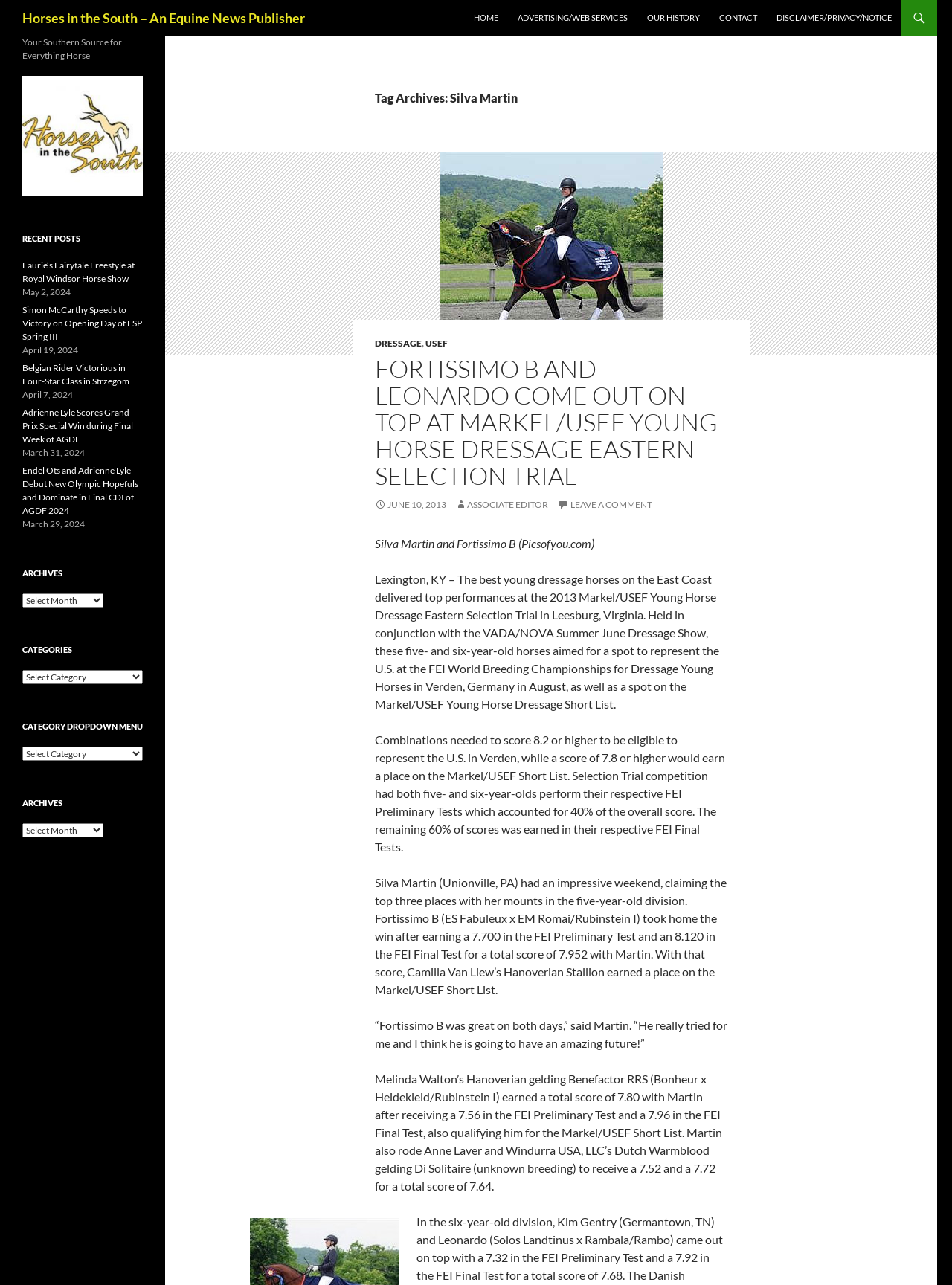Provide the bounding box coordinates for the UI element described in this sentence: "parent_node: DRESSAGE, USEF". The coordinates should be four float values between 0 and 1, i.e., [left, top, right, bottom].

[0.173, 0.118, 0.984, 0.277]